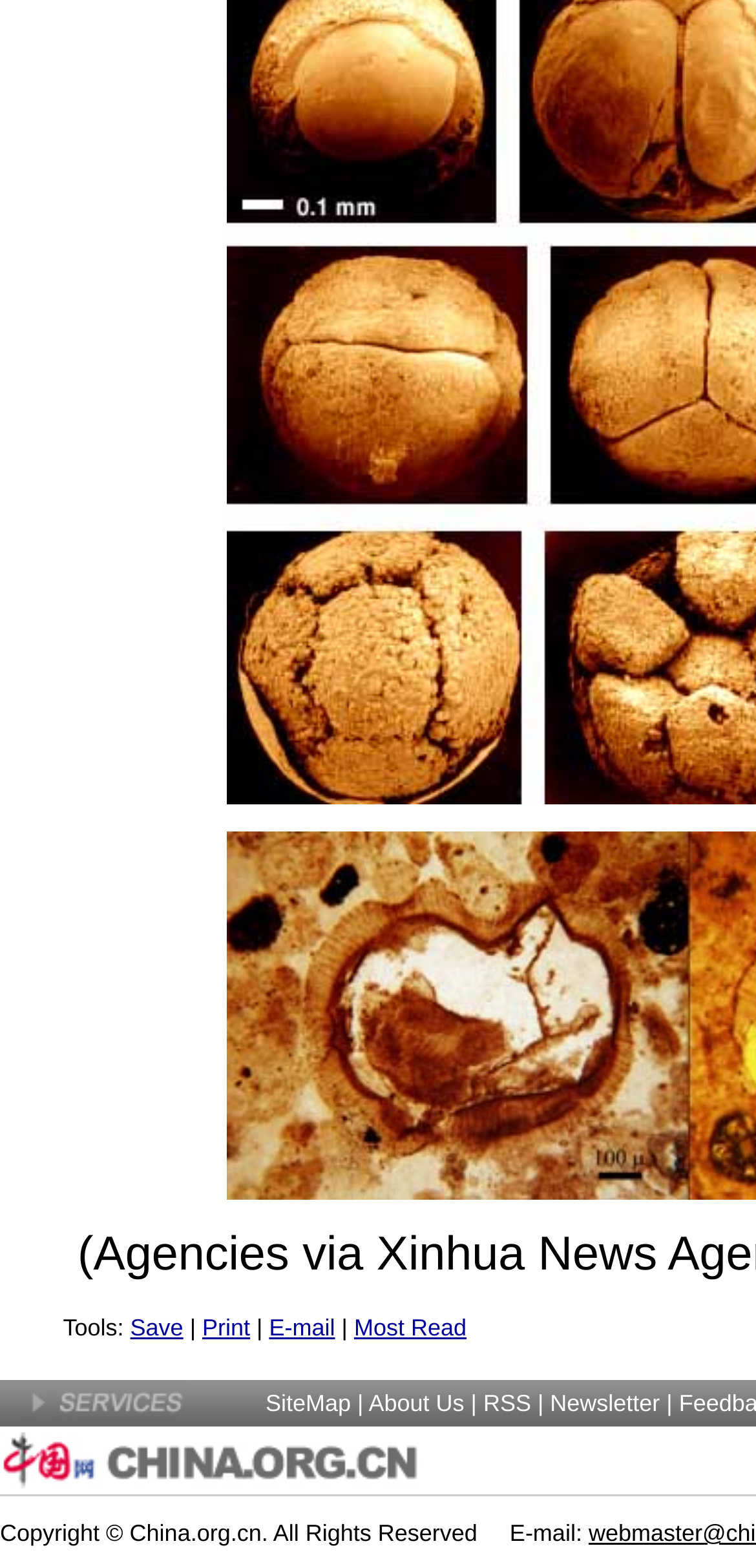Given the element description "E-mail" in the screenshot, predict the bounding box coordinates of that UI element.

[0.356, 0.839, 0.443, 0.856]